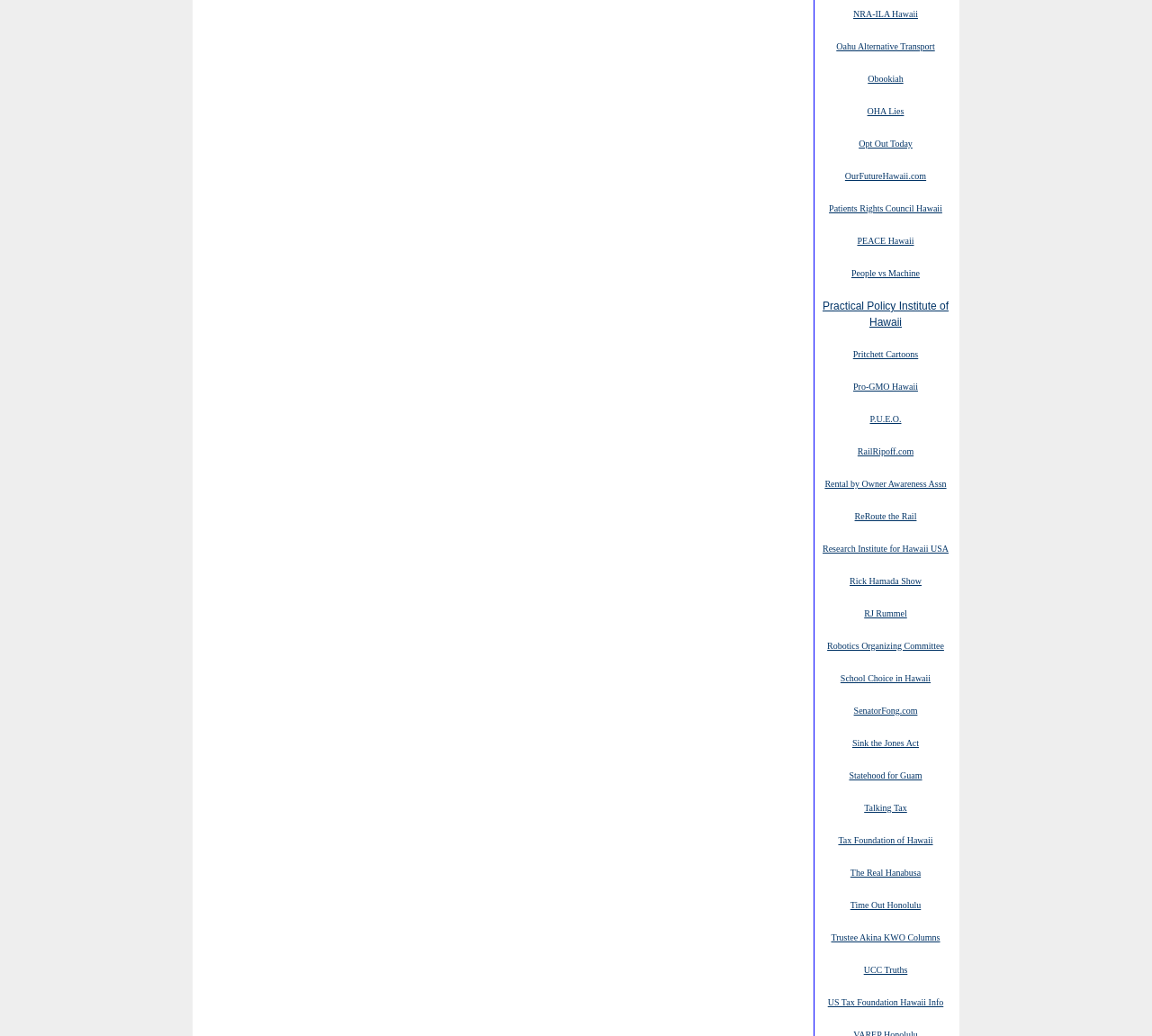What type of organization is 'Patients Rights Council Hawaii'?
Use the information from the image to give a detailed answer to the question.

Based on the name of the link 'Patients Rights Council Hawaii', I can infer that the organization is related to healthcare advocacy, possibly focused on promoting patients' rights in Hawaii.